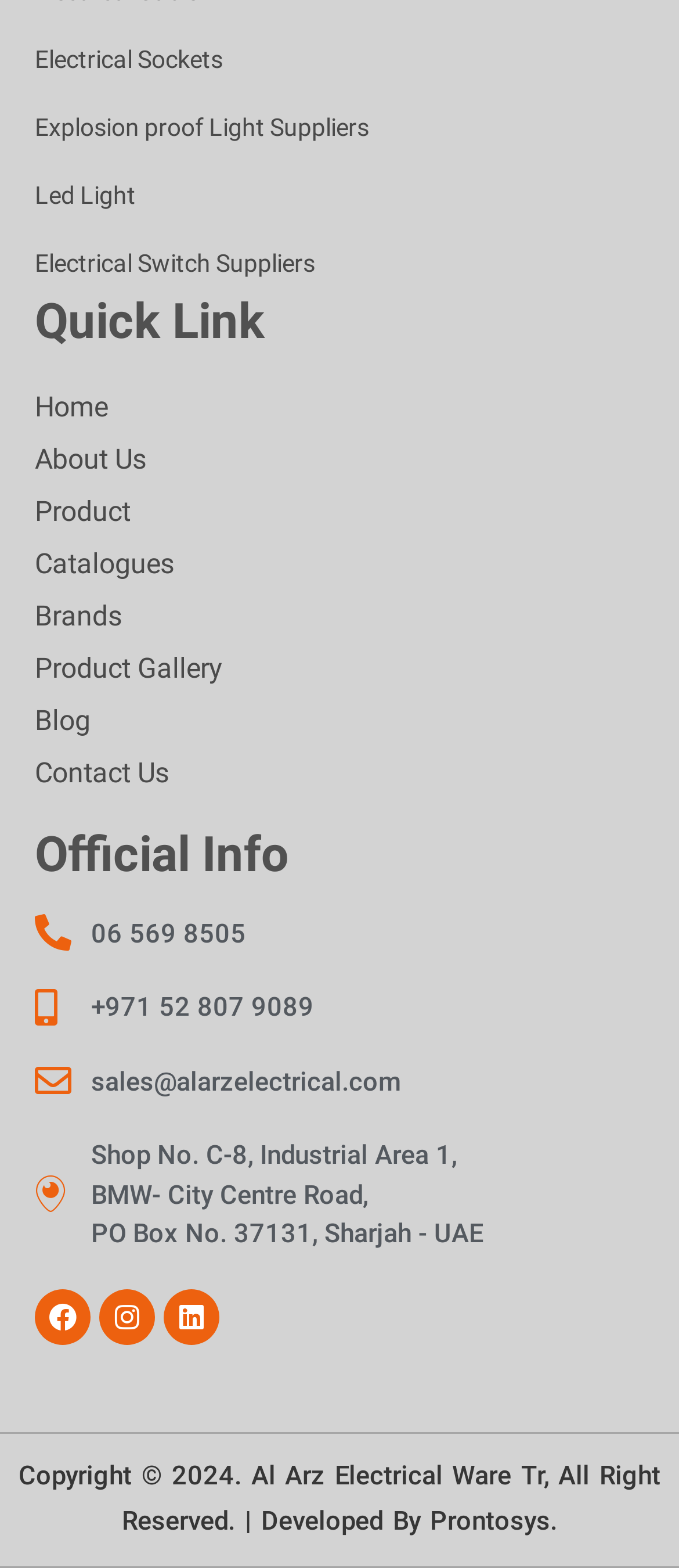What is the company's phone number?
Deliver a detailed and extensive answer to the question.

The company's phone number can be found in the 'Official Info' section, which is located at the bottom of the webpage. The phone number is listed as '06 569 8505'.